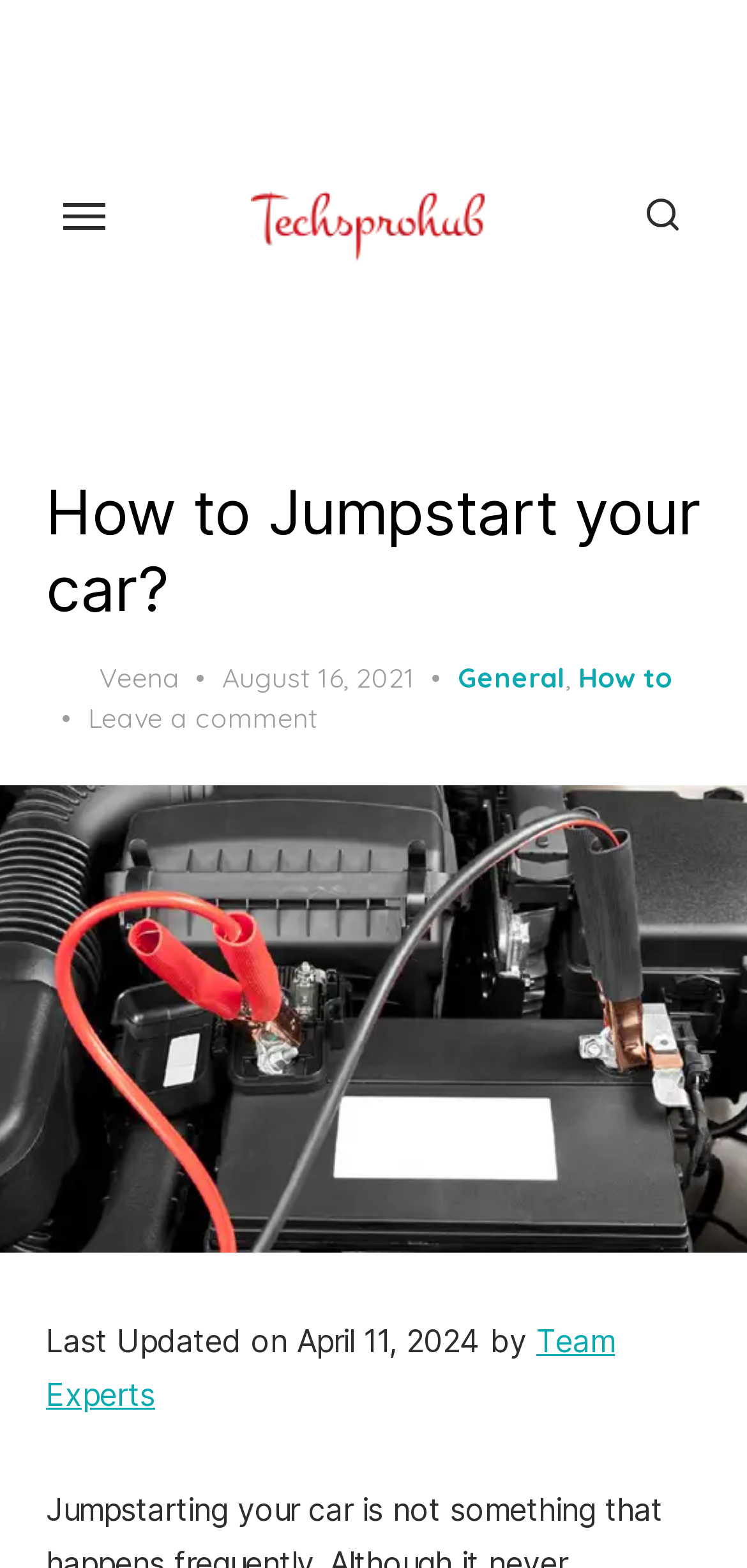Extract the bounding box of the UI element described as: "General".

[0.613, 0.42, 0.756, 0.446]